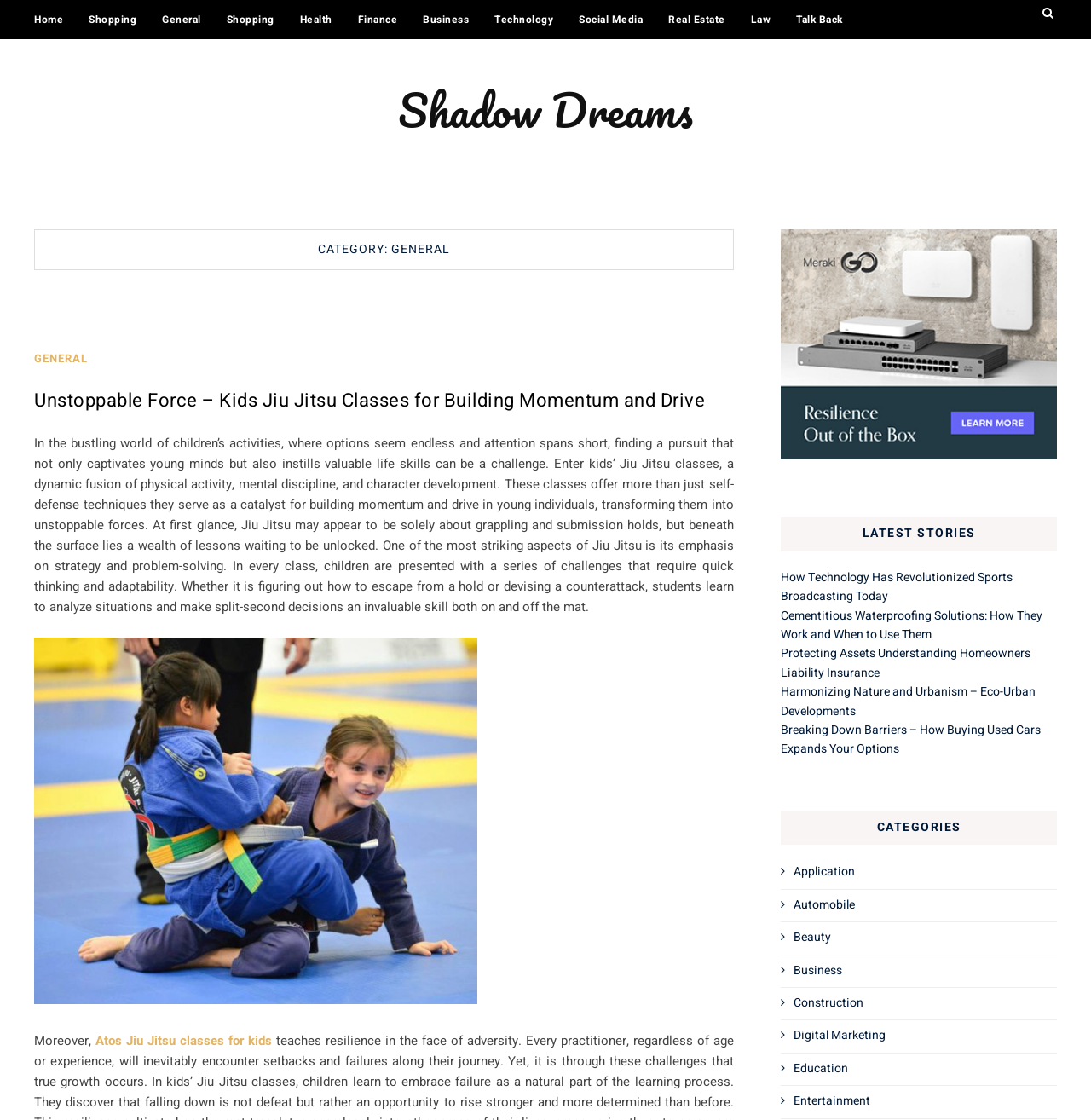Can you find the bounding box coordinates of the area I should click to execute the following instruction: "Click on the 'Barco, Inc.' link"?

None